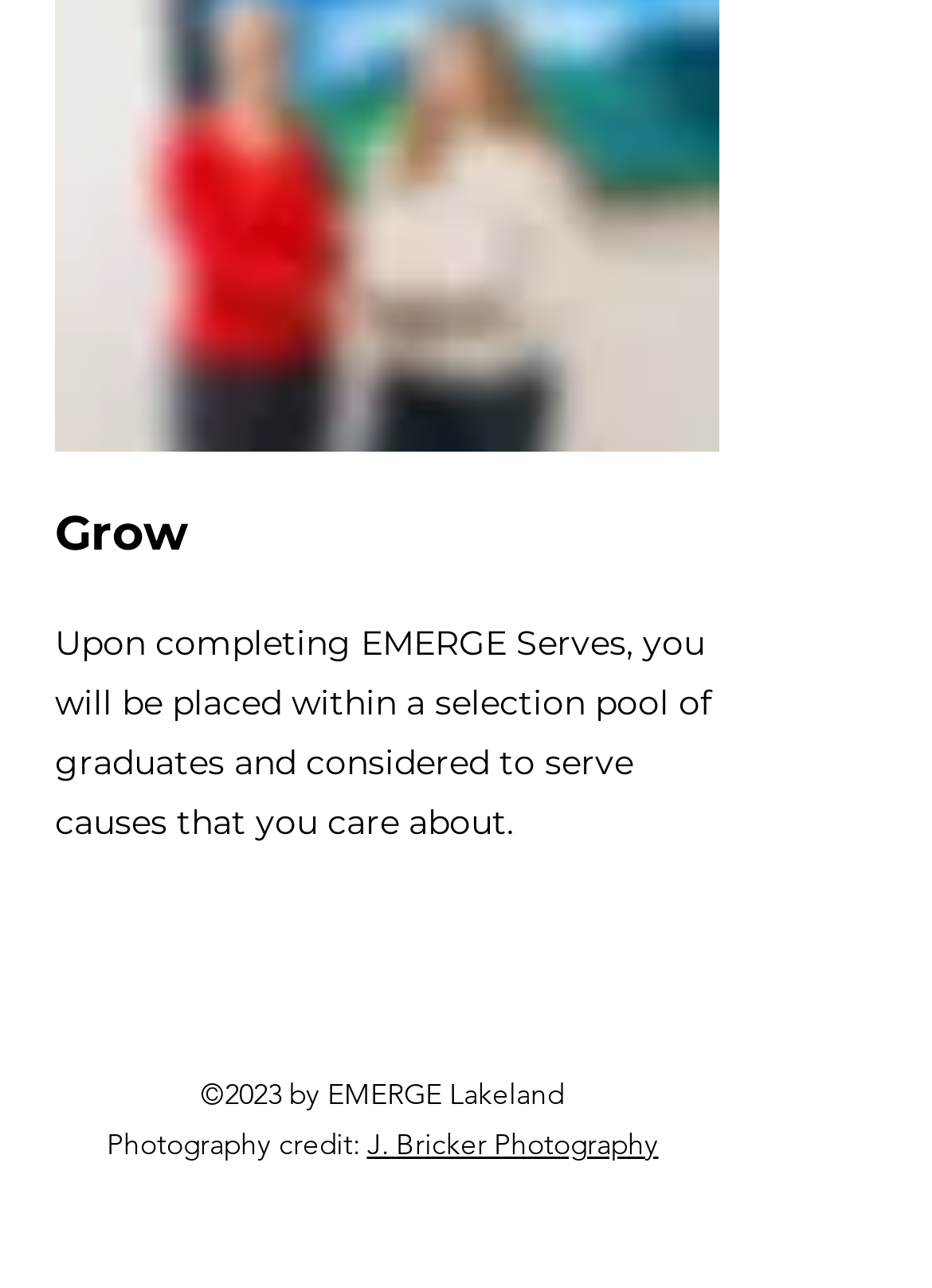How many social media links are available?
Provide a well-explained and detailed answer to the question.

The social media links can be found in the 'Social Bar' section, which contains links to Facebook, Instagram, and LinkedIn. Therefore, there are three social media links available.